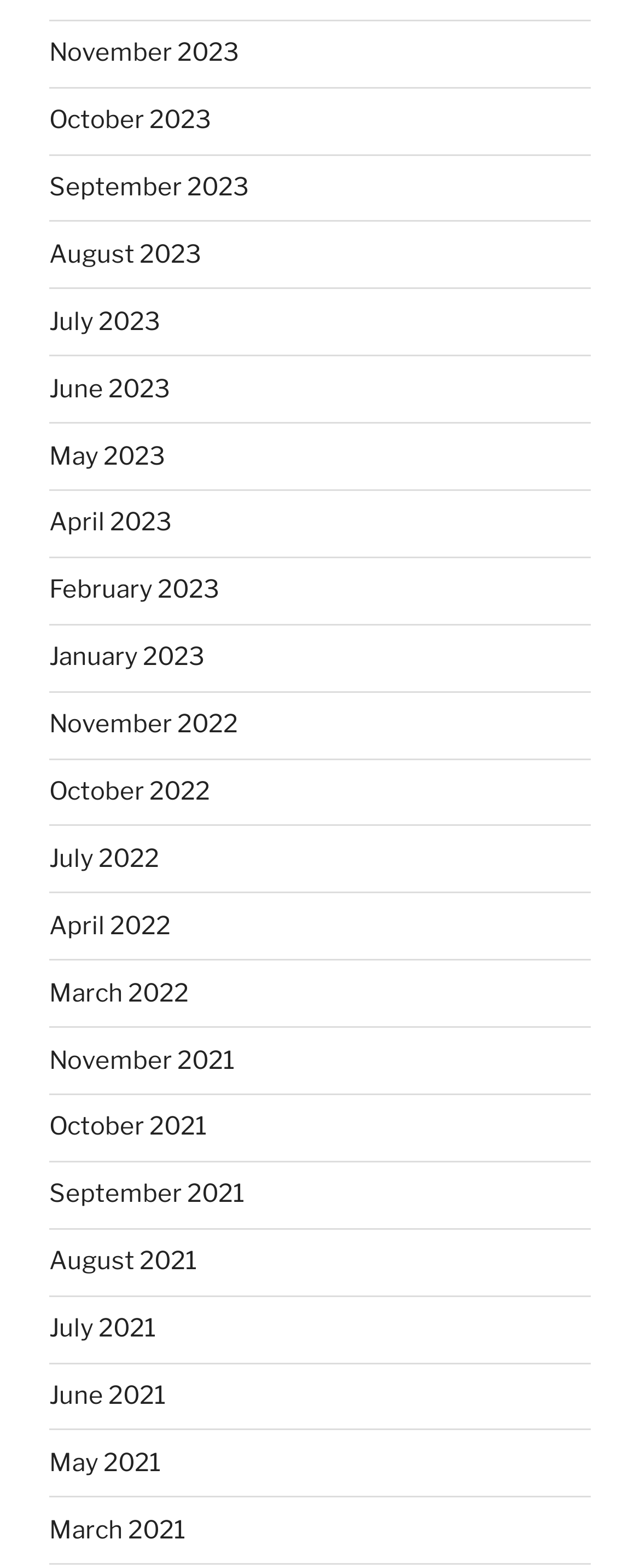What is the earliest month listed?
Please provide a comprehensive and detailed answer to the question.

By scanning the list of links, I found that the earliest month listed is March 2021, which is the last link in the list.